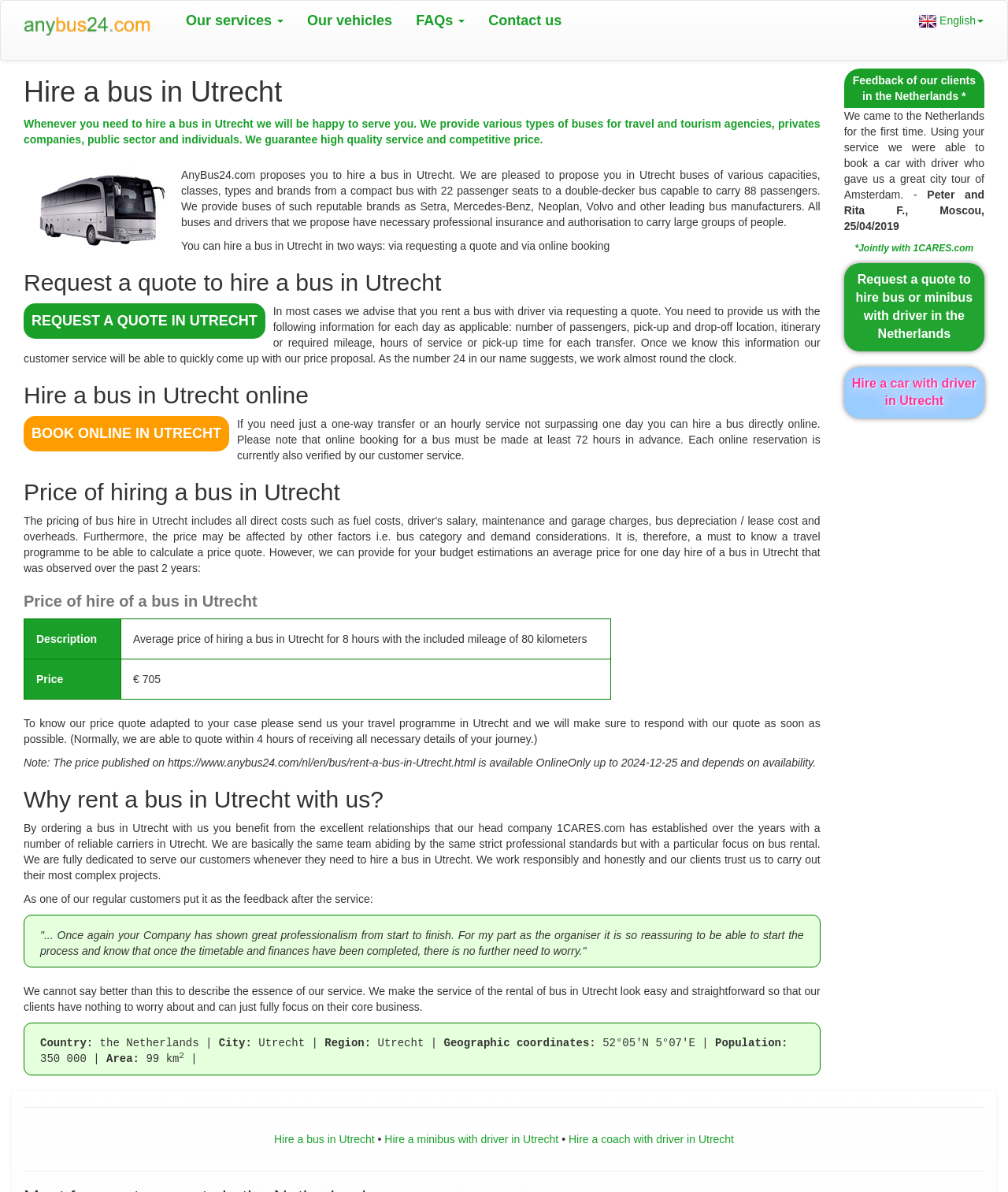Locate the bounding box coordinates of the element's region that should be clicked to carry out the following instruction: "Book online in Utrecht". The coordinates need to be four float numbers between 0 and 1, i.e., [left, top, right, bottom].

[0.031, 0.357, 0.22, 0.37]